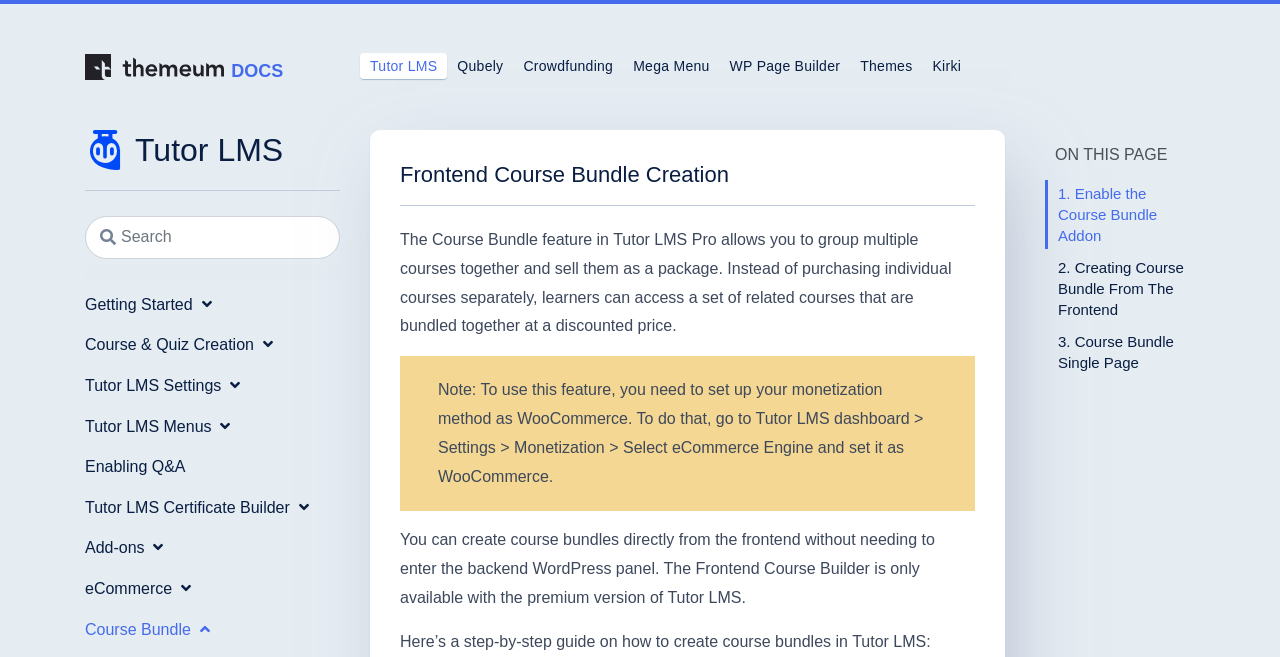Please answer the following question using a single word or phrase: 
What is the name of the LMS platform mentioned on the page?

Tutor LMS